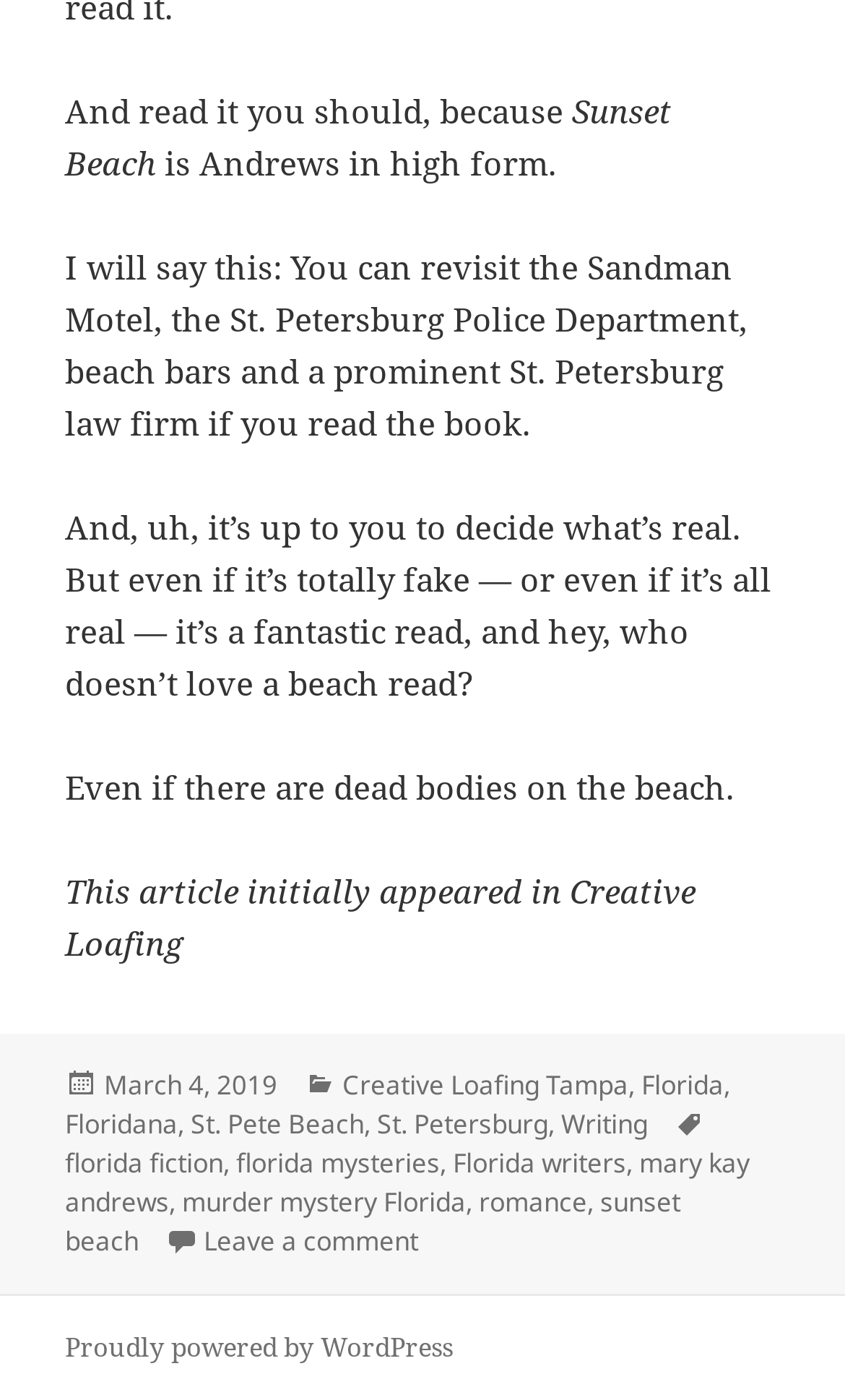Please use the details from the image to answer the following question comprehensively:
What is the genre of the book mentioned in the article?

The genre of the book mentioned in the article is murder mystery, which is inferred from the text 'double murder mystery' in the link 'Leave a comment on Treasure Island’s Sunset Beach featured in Mary Kay Andrews double murder mystery'.